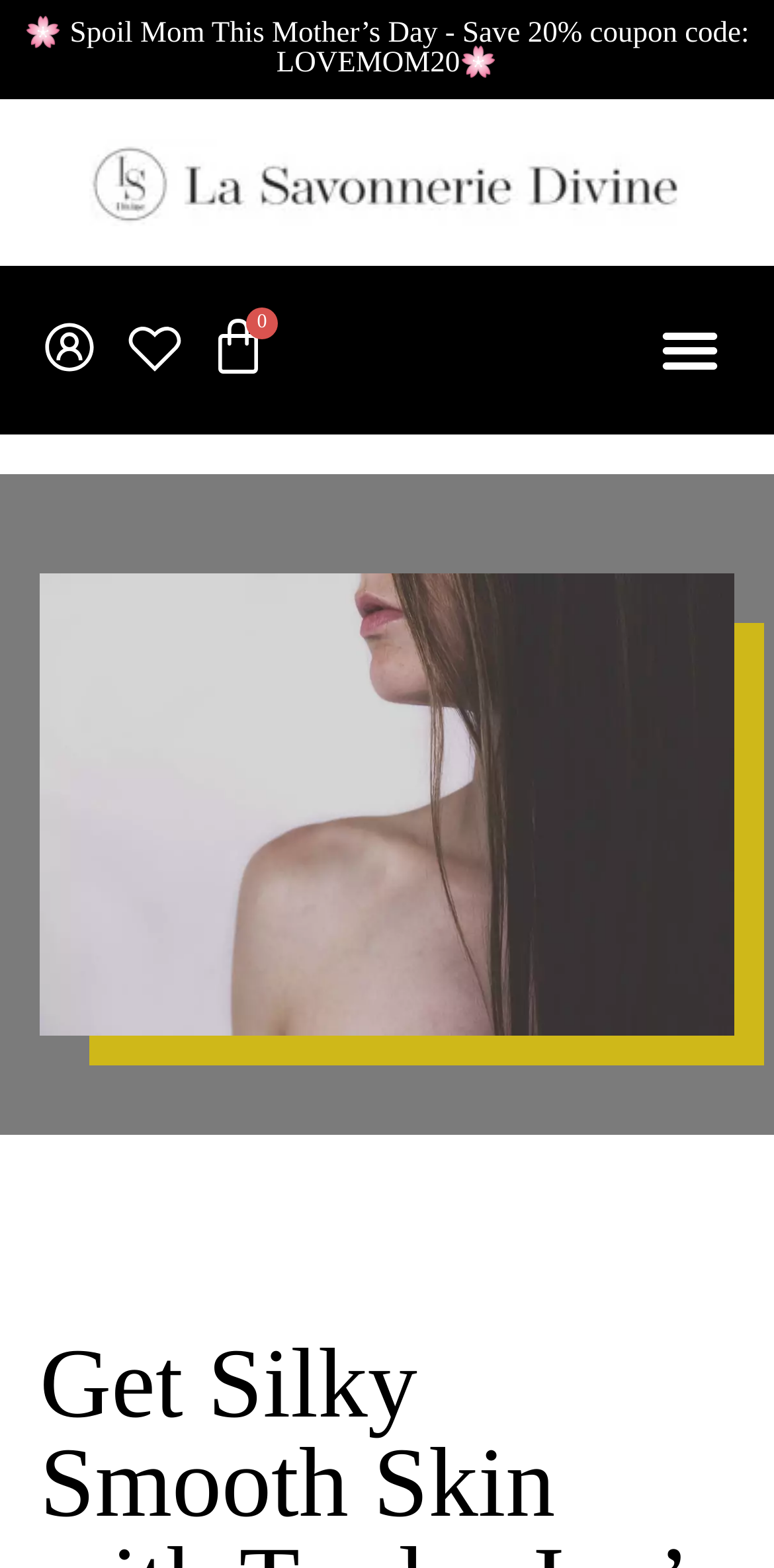Generate the text of the webpage's primary heading.

Get Silky Smooth Skin with Trader Joe’s Coconut Body Butter